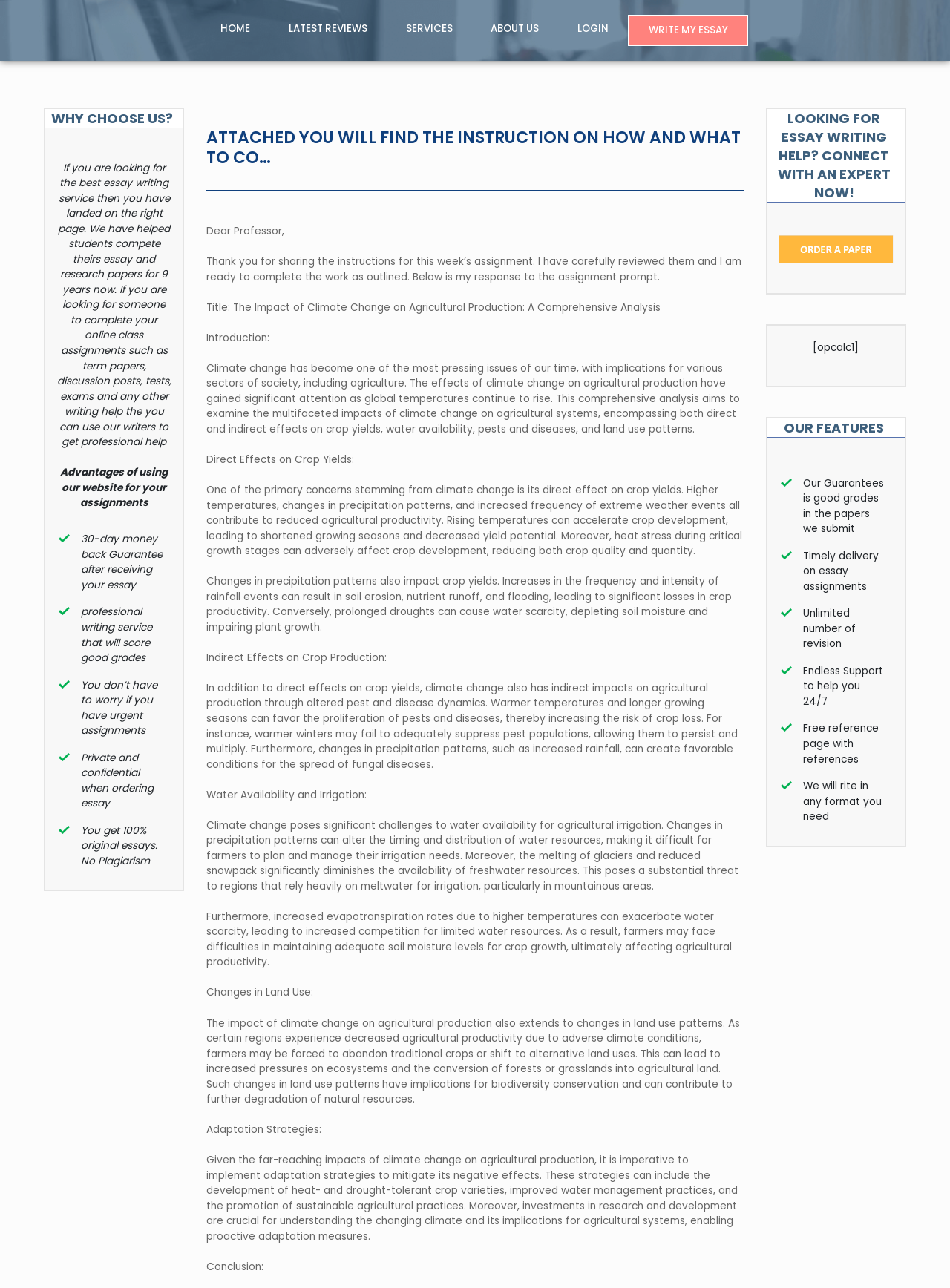Please give a one-word or short phrase response to the following question: 
What is the main service offered by this website?

Essay writing